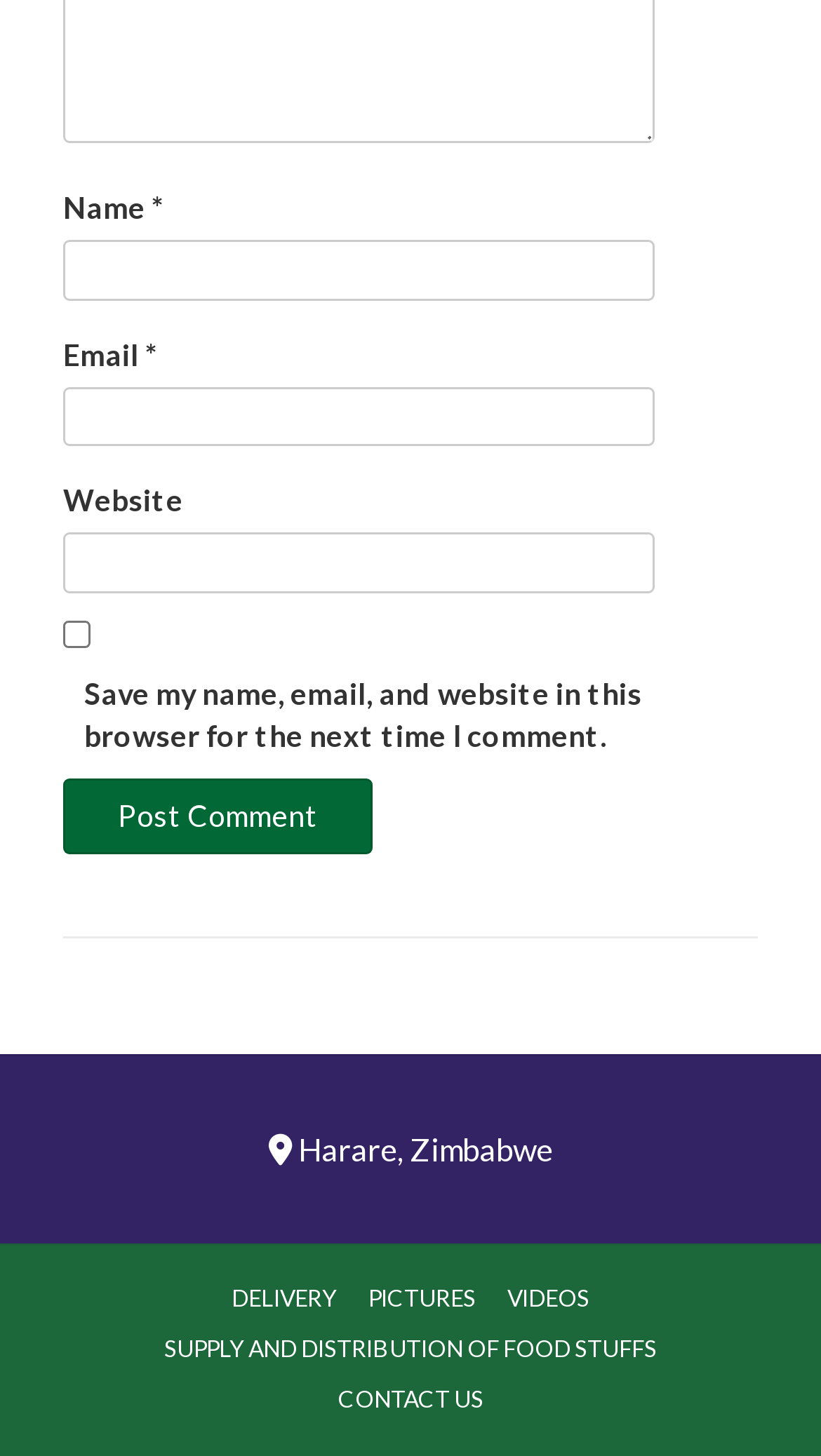What is the text of the link at the bottom of the page?
Based on the screenshot, respond with a single word or phrase.

CONTACT US